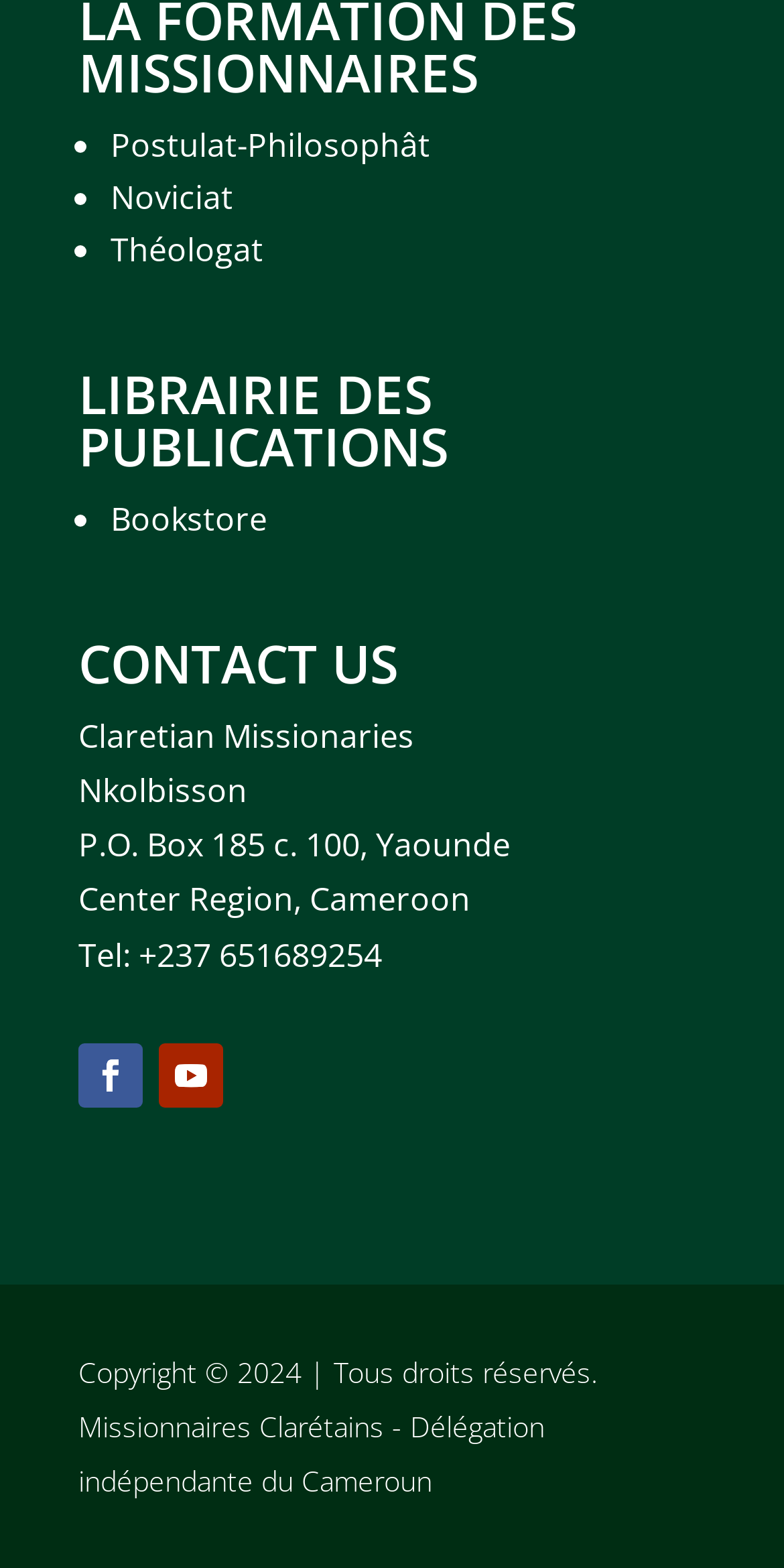Please give a succinct answer using a single word or phrase:
What is the copyright year mentioned?

2024